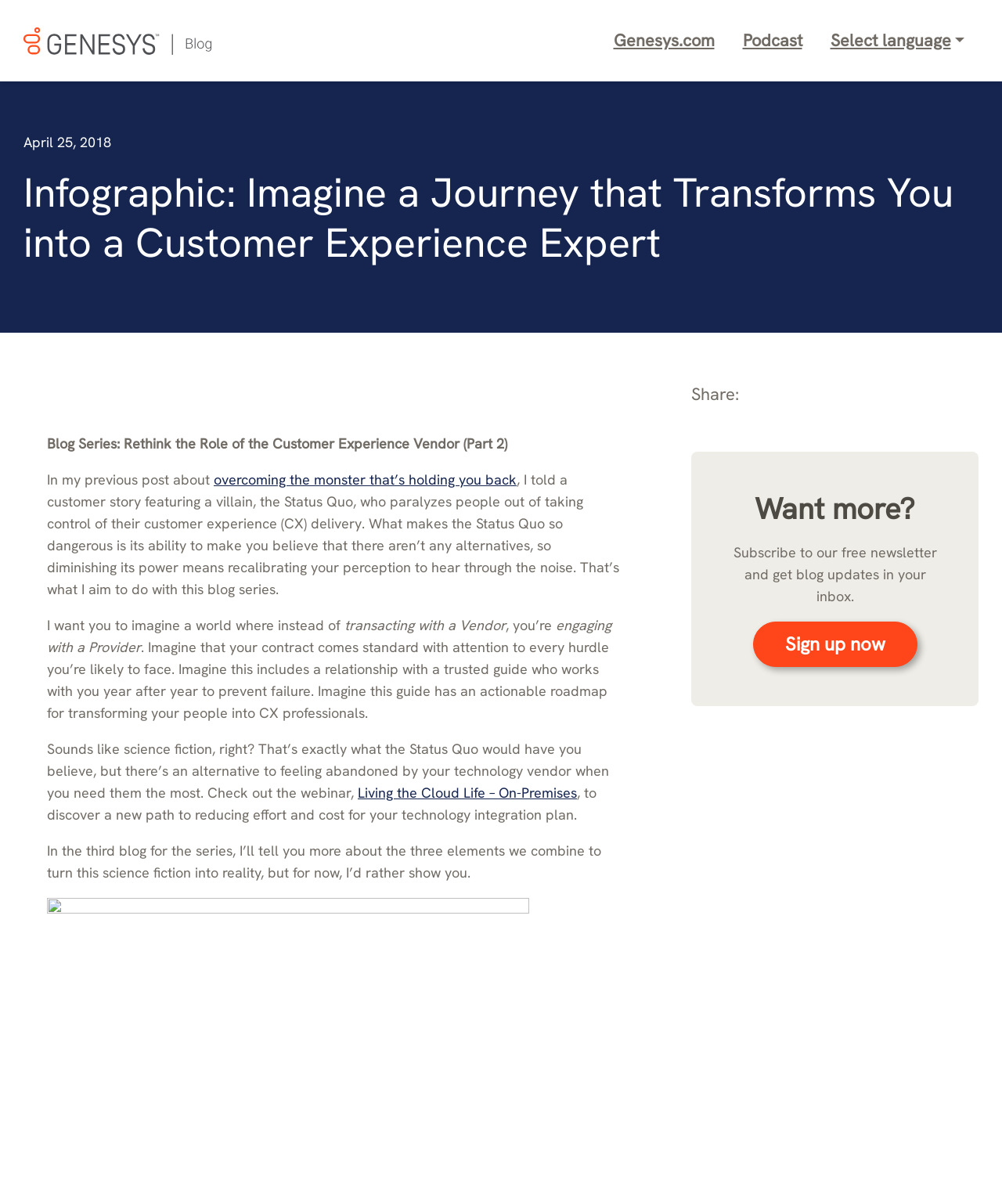What is the call-to-action at the end of the blog post?
Refer to the image and offer an in-depth and detailed answer to the question.

I found the call-to-action at the end of the blog post by looking at the button element with the content 'Sign up now' which is located below the heading 'Want more?' and suggests that the reader should sign up for the newsletter.